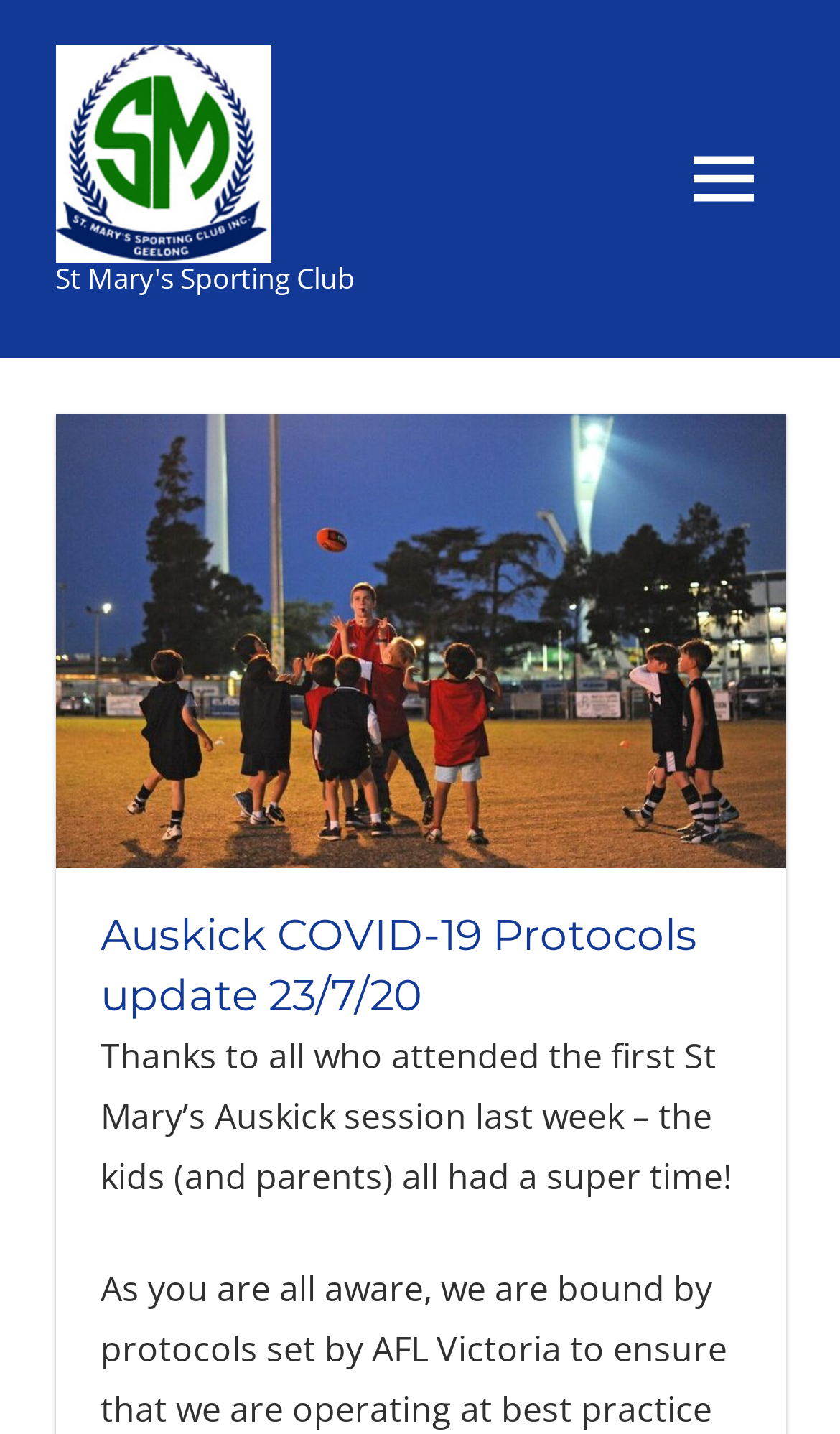What is the function of the button at the bottom right?
Using the image, provide a detailed and thorough answer to the question.

The button at the bottom right has the text 'Scroll to top', which implies that it can be clicked to scroll the page back to the top.